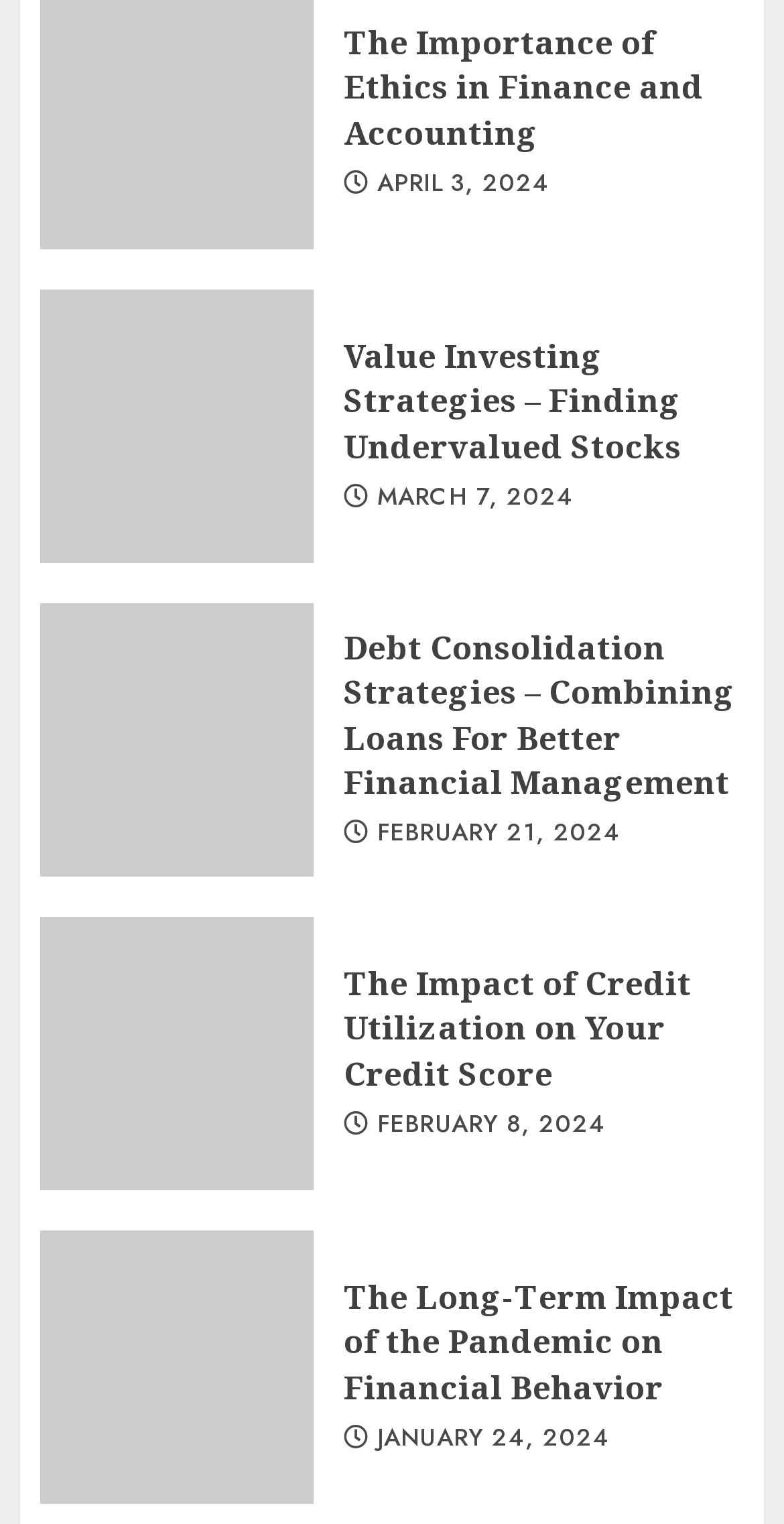What is the topic of the oldest article?
Please provide a full and detailed response to the question.

I looked at the dates listed on the page and found that the oldest article is dated JANUARY 24, 2024, which is titled 'The Long-Term Impact of the Pandemic on Financial Behavior', suggesting that the topic is the long-term impact of the pandemic.